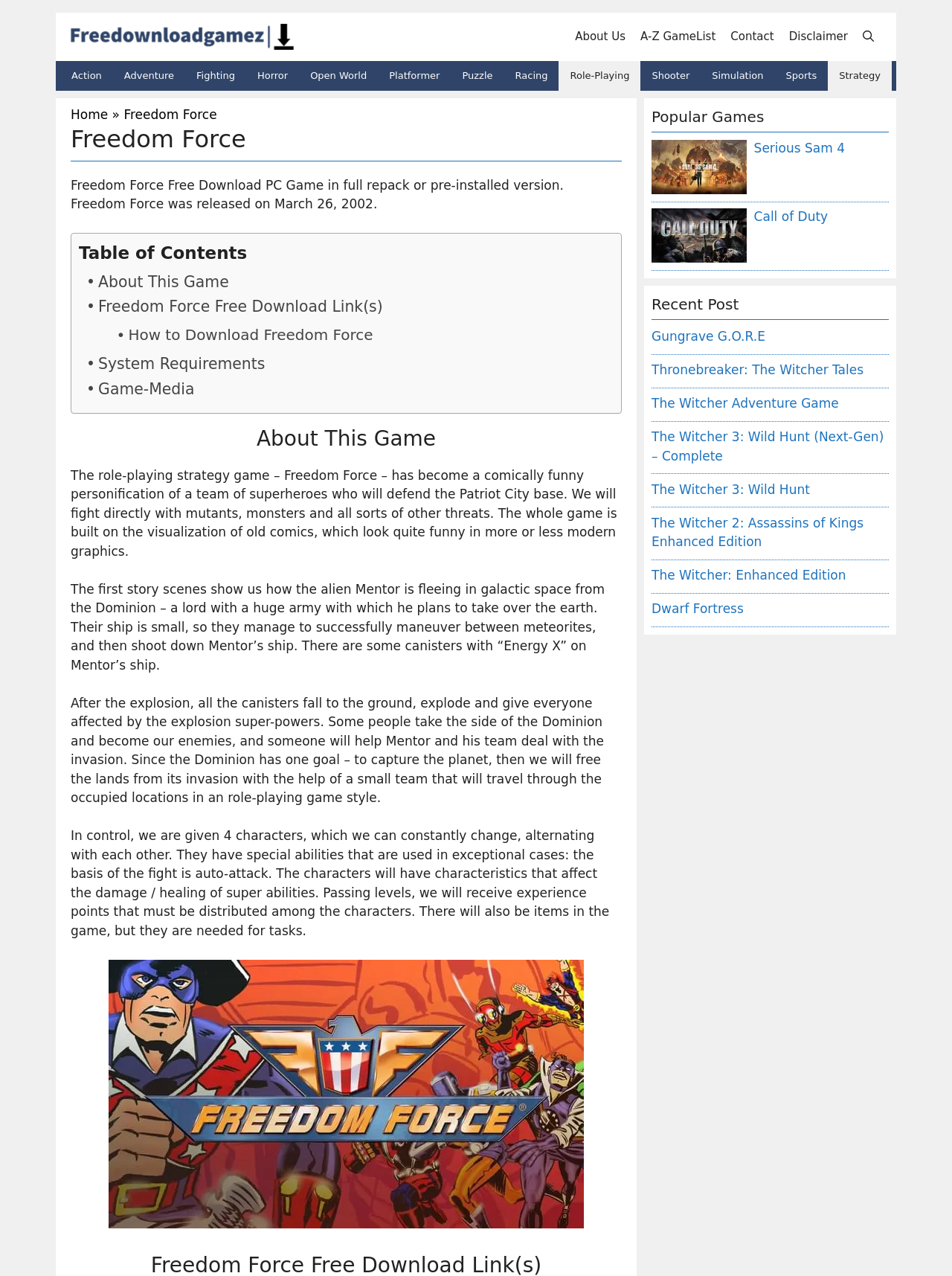Refer to the image and offer a detailed explanation in response to the question: What is the name of the game being described?

The name of the game being described can be found in the heading element with the text 'Freedom Force' which is located at the top of the webpage, and also in the static text element that describes the game.